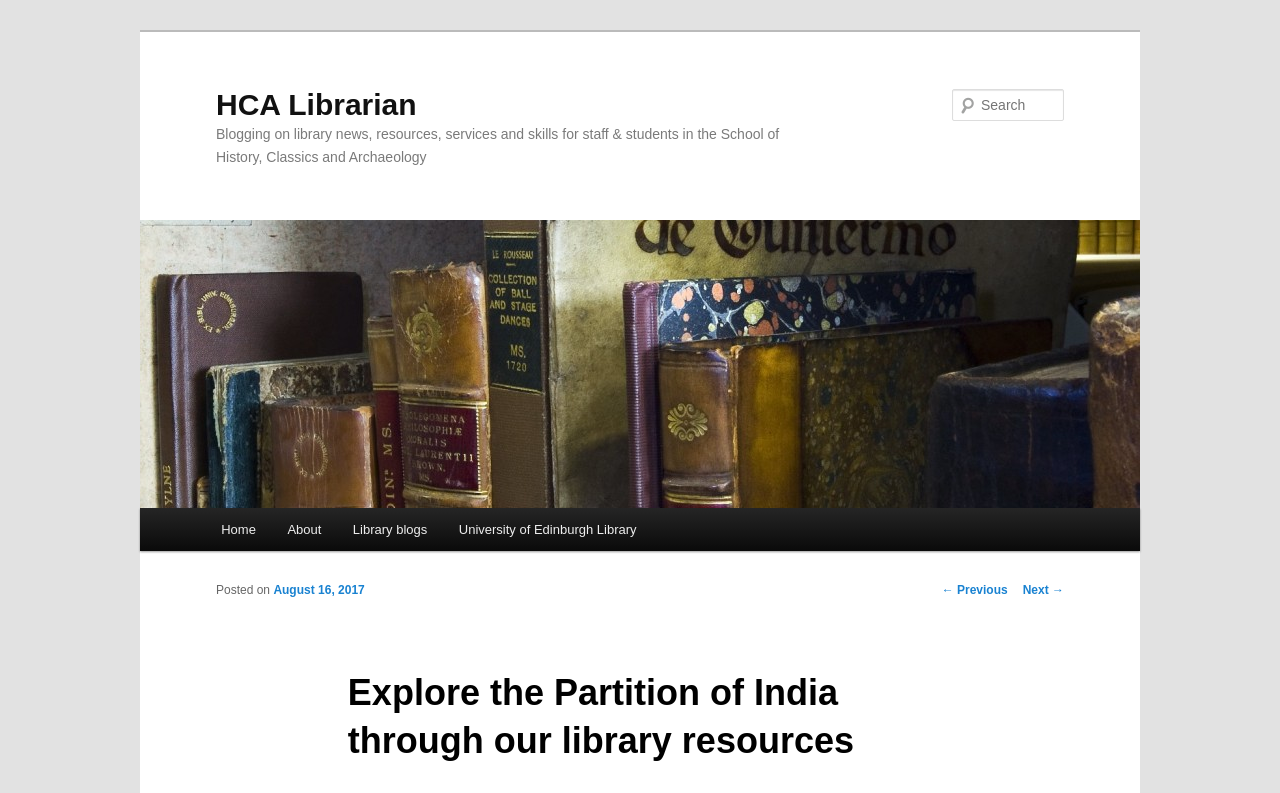Construct a comprehensive description capturing every detail on the webpage.

The webpage is about the Partition of India, with a focus on library resources. At the top left, there is a link to skip to the primary content. Next to it, there is a heading that reads "HCA Librarian" with a link to the same name below it. 

Below the heading, there is a longer description of the HCA Librarian, which is a blog about library news, resources, services, and skills for staff and students in the School of History, Classics and Archaeology. 

To the right of the description, there is an image with the same name, "HCA Librarian". 

In the top right corner, there is a search bar with a label "Search" and a text box to input search queries. 

Below the search bar, there is a main menu with links to "Home", "About", "Library blogs", and "University of Edinburgh Library". 

The main content of the page is a blog post titled "Explore the Partition of India through our library resources". The post is dated August 16, 2017, and has a brief description of the Partition of India, which is the independence of British India and its split into two new states, India and Pakistan, with East Pakistan later becoming Bangladesh. 

At the bottom of the page, there are links to navigate to previous and next posts.